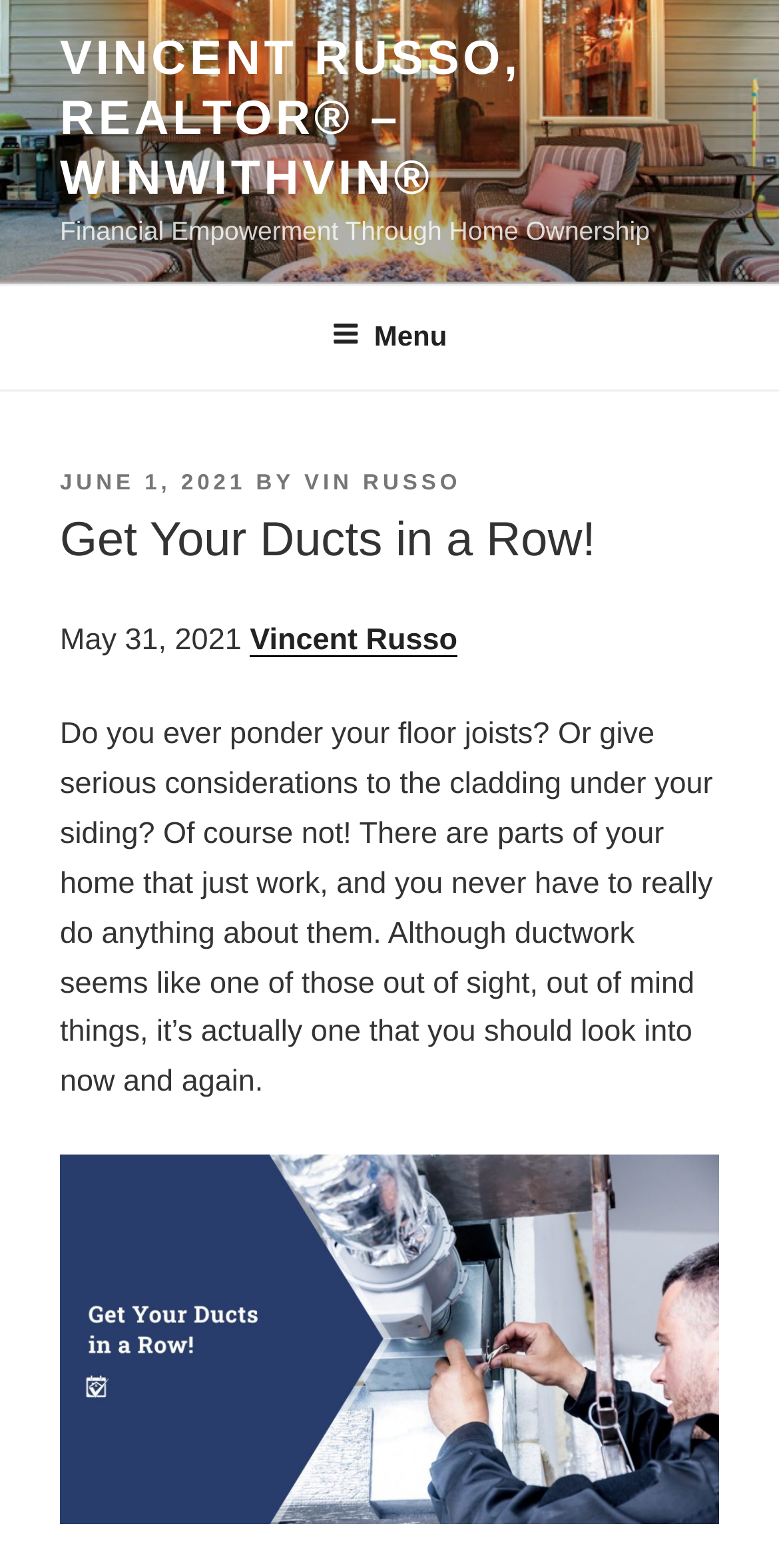Identify the primary heading of the webpage and provide its text.

Get Your Ducts in a Row!